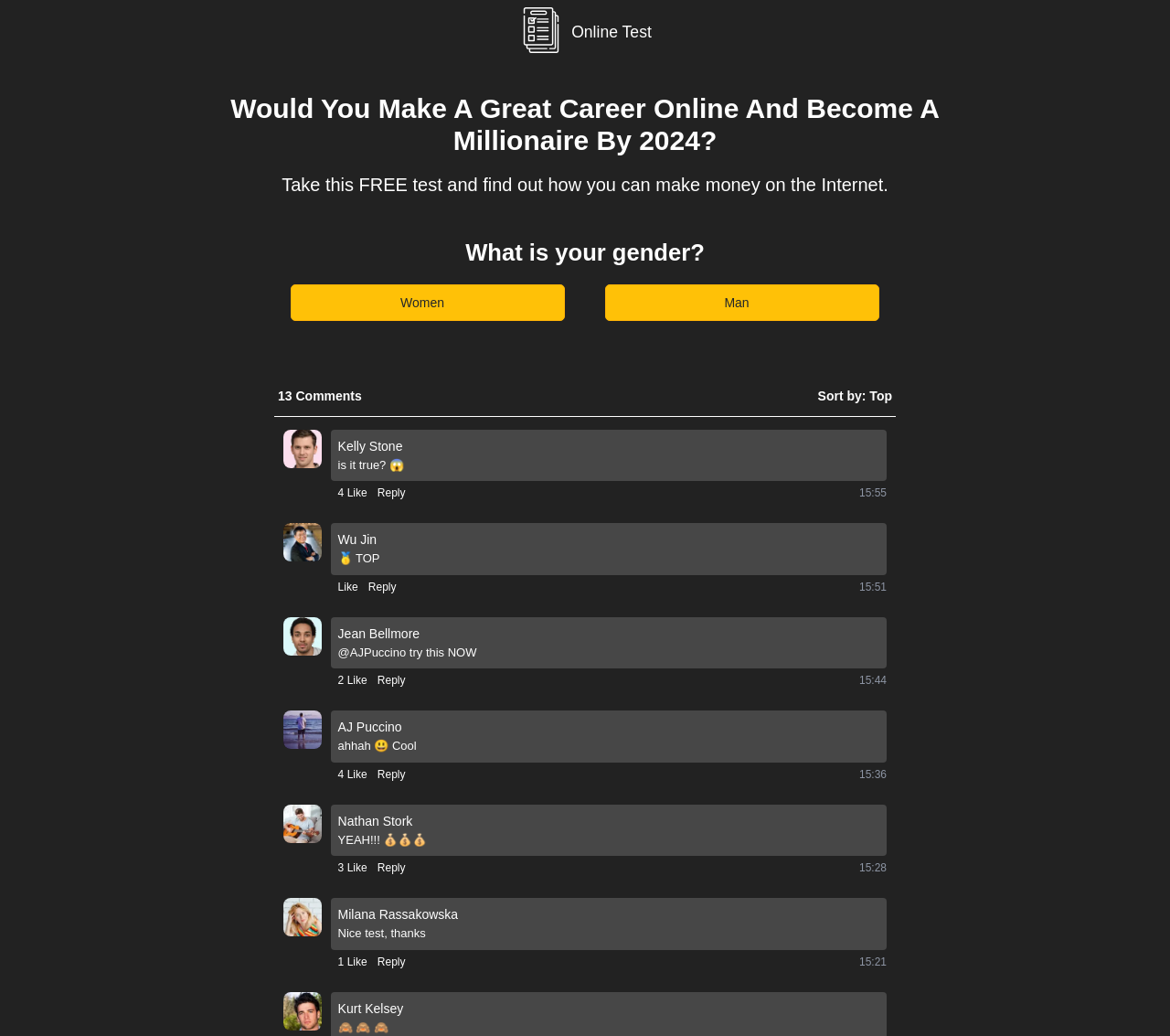Find the coordinates for the bounding box of the element with this description: "2 Like".

[0.289, 0.649, 0.314, 0.665]